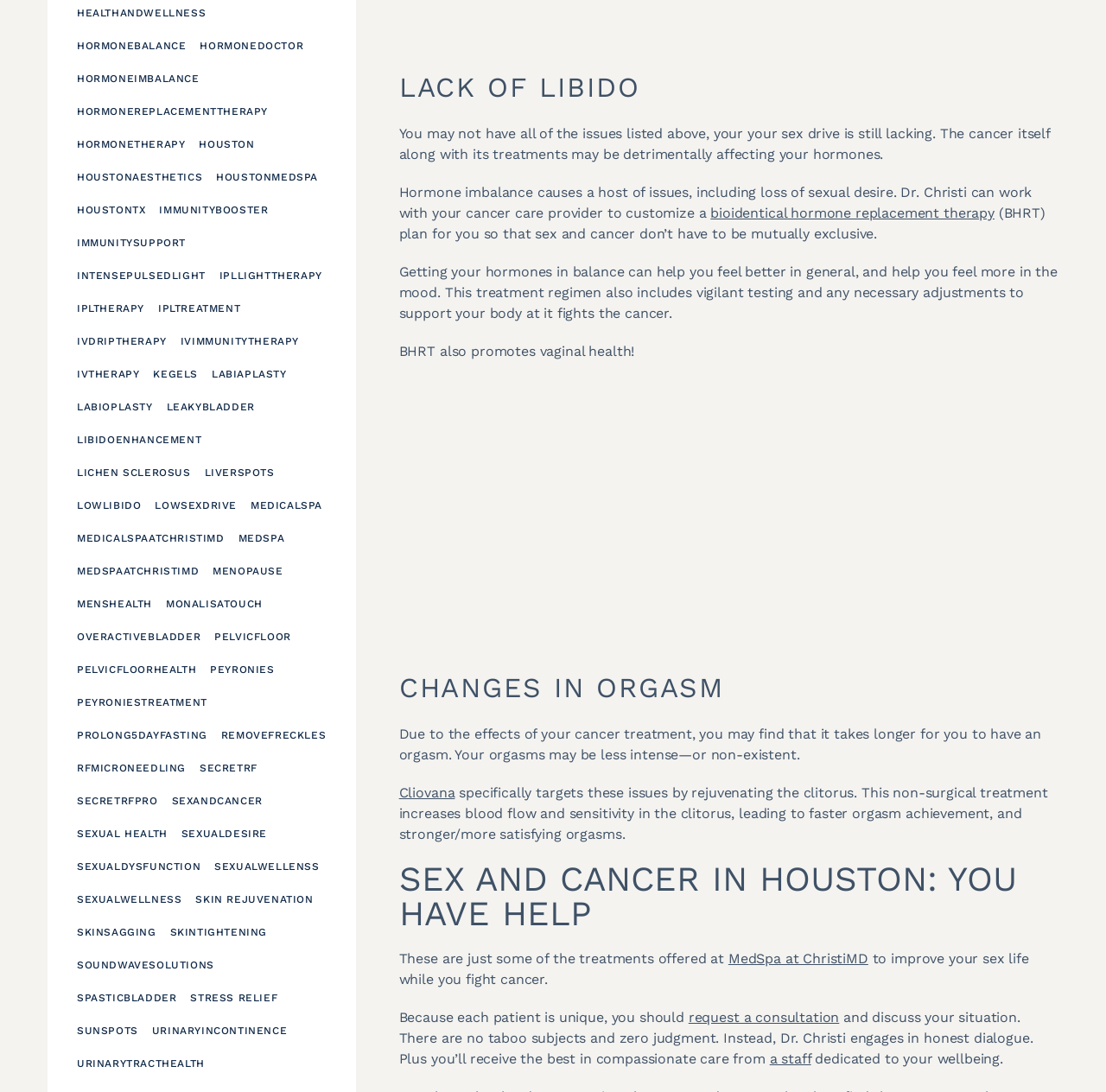What is the purpose of Cliovana treatment?
Make sure to answer the question with a detailed and comprehensive explanation.

According to the webpage, Cliovana treatment targets issues with orgasm achievement and intensity by rejuvenating the clitorus, increasing blood flow and sensitivity.